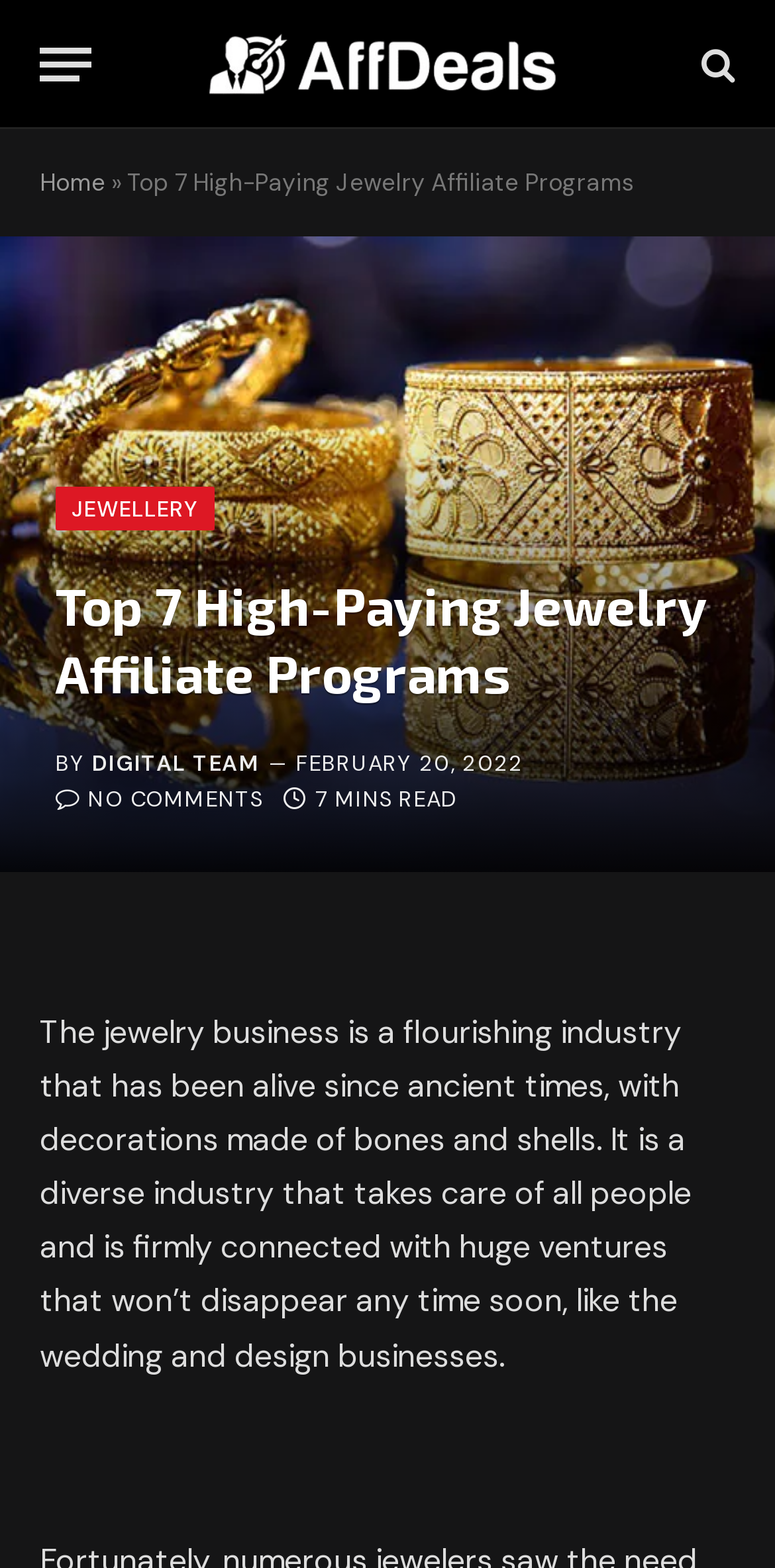Provide the bounding box coordinates, formatted as (top-left x, top-left y, bottom-right x, bottom-right y), with all values being floating point numbers between 0 and 1. Identify the bounding box of the UI element that matches the description: Digital Team

[0.119, 0.478, 0.335, 0.496]